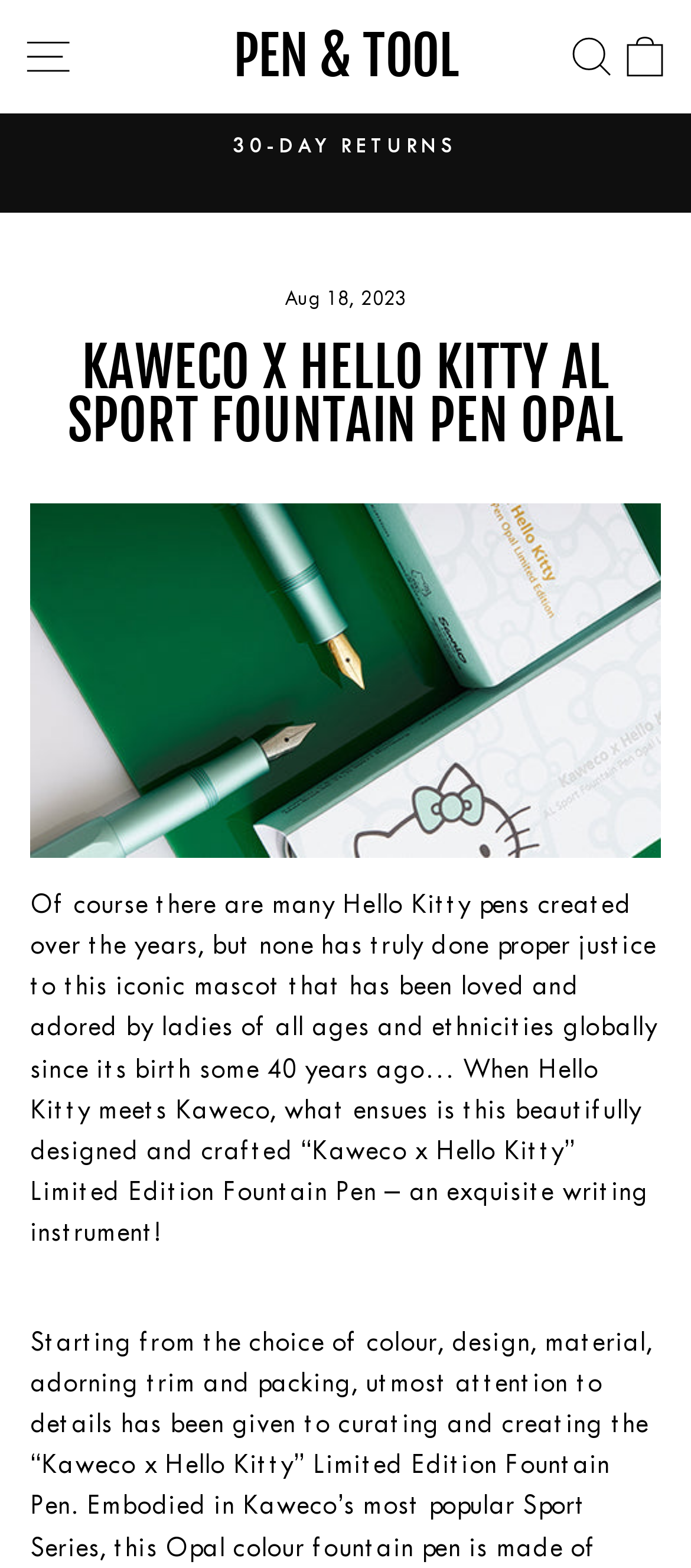Answer the question below using just one word or a short phrase: 
What is the return policy?

30-DAY RETURNS